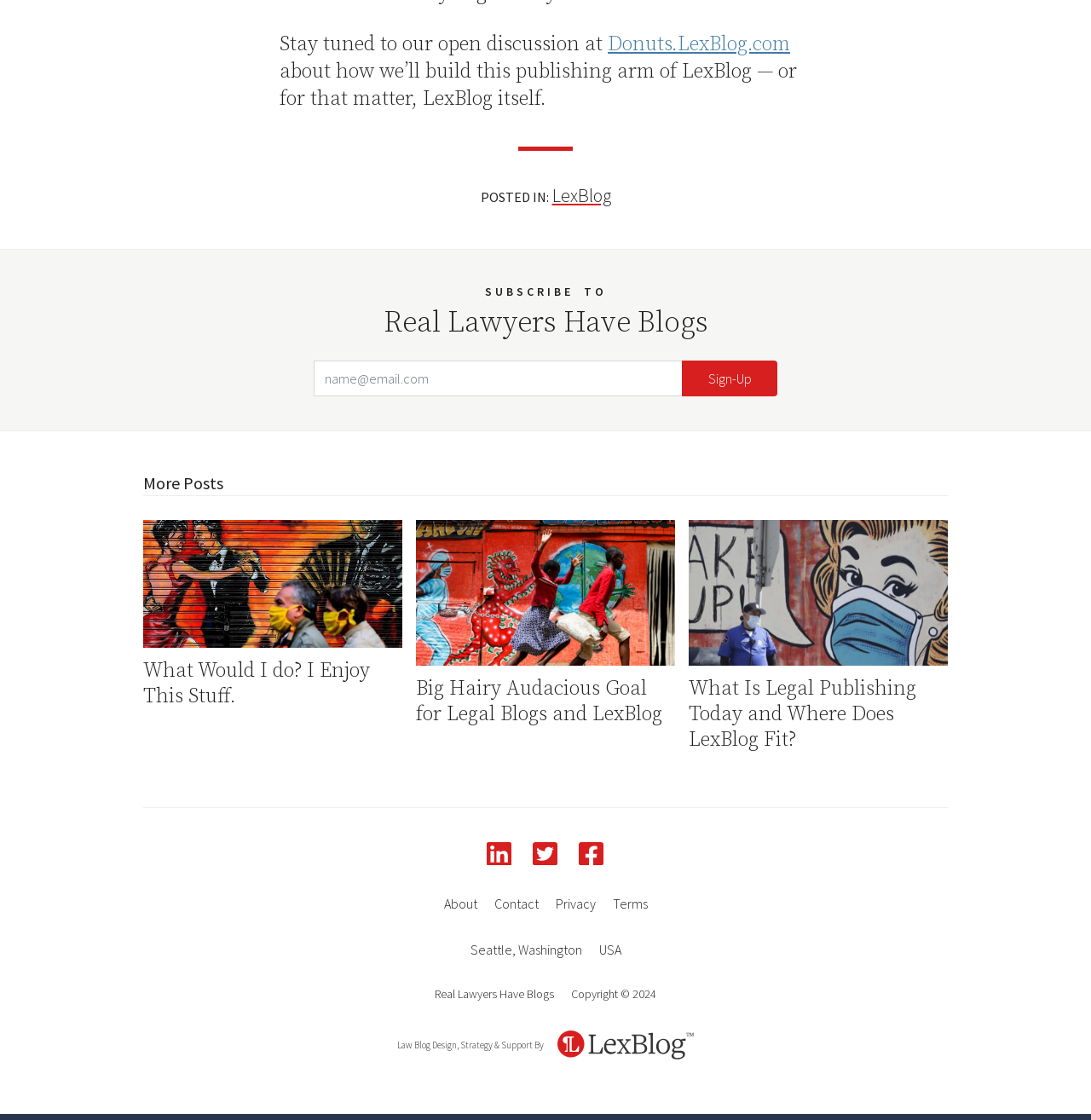How can I subscribe to the website?
Can you provide an in-depth and detailed response to the question?

To subscribe to the website, I noticed that there is a section in the footer that says 'SUBSCRIBE TO Real Lawyers Have Blogs'. Below this, there is a text box labeled 'Email Address' and a 'Sign-Up' button. This suggests that to subscribe, I need to enter my email address and click the 'Sign-Up' button.